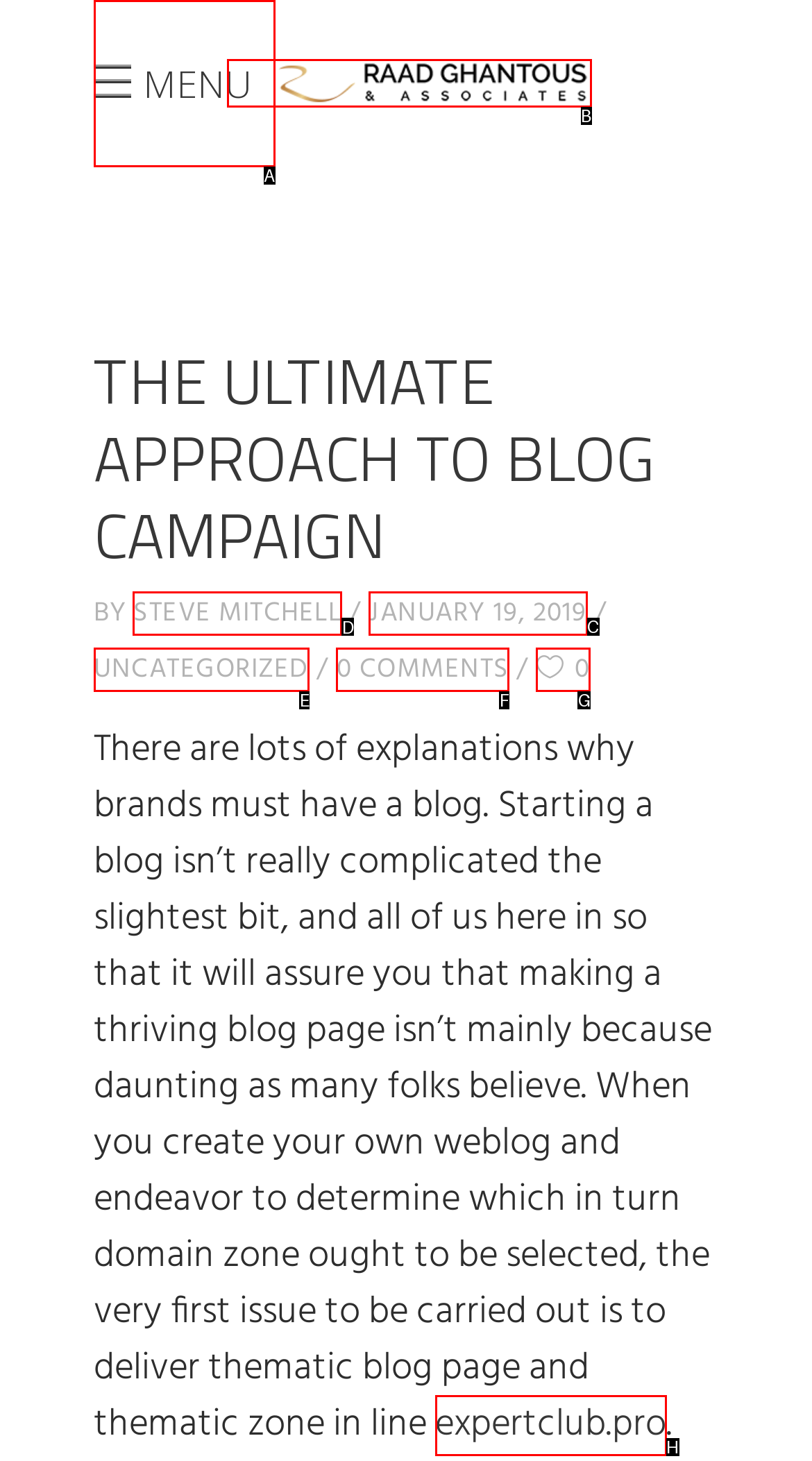Identify the correct UI element to click on to achieve the task: Read the blog post by STEVE MITCHELL. Provide the letter of the appropriate element directly from the available choices.

D